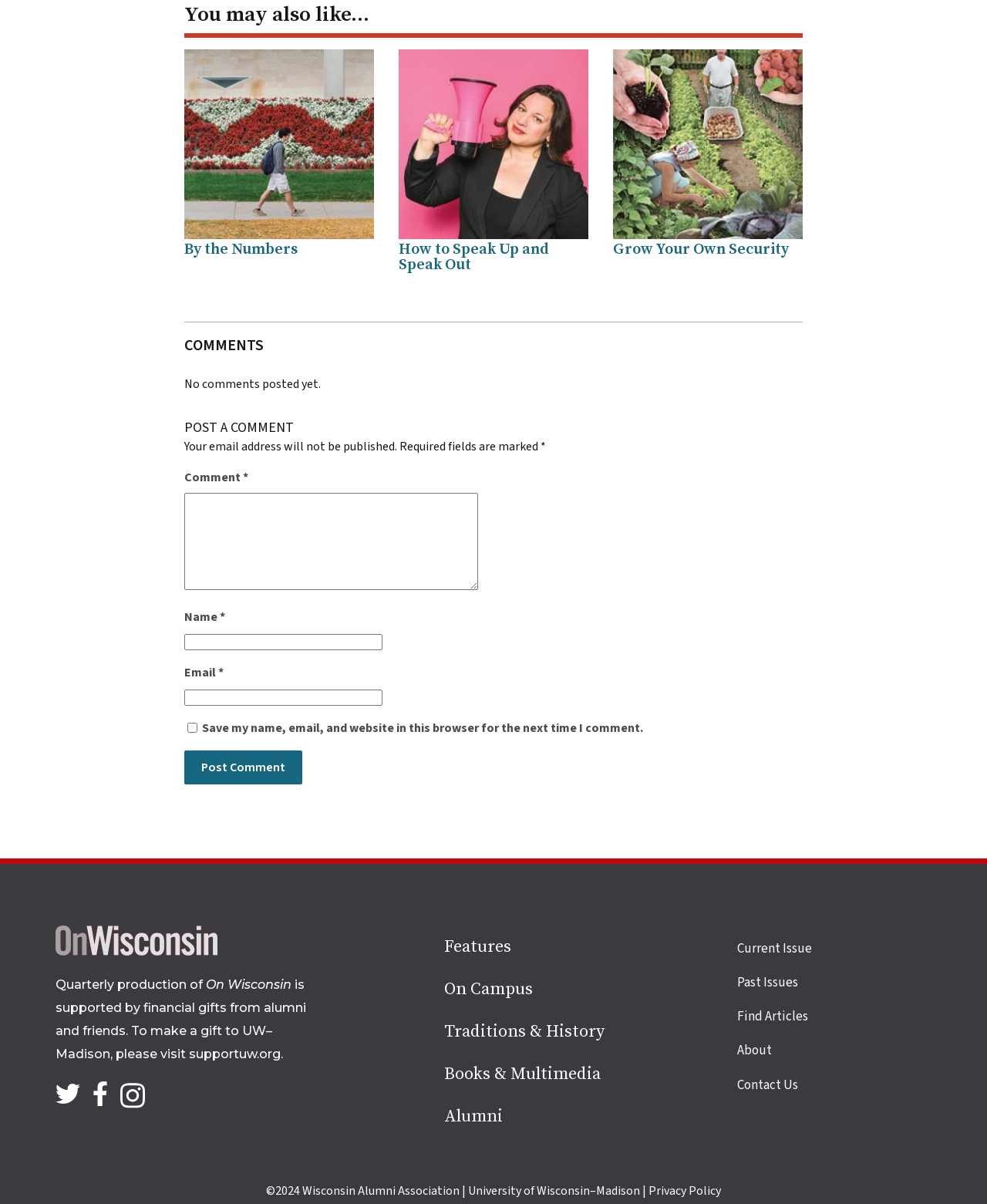Please identify the bounding box coordinates of the area that needs to be clicked to follow this instruction: "Post a comment".

[0.187, 0.347, 0.813, 0.363]